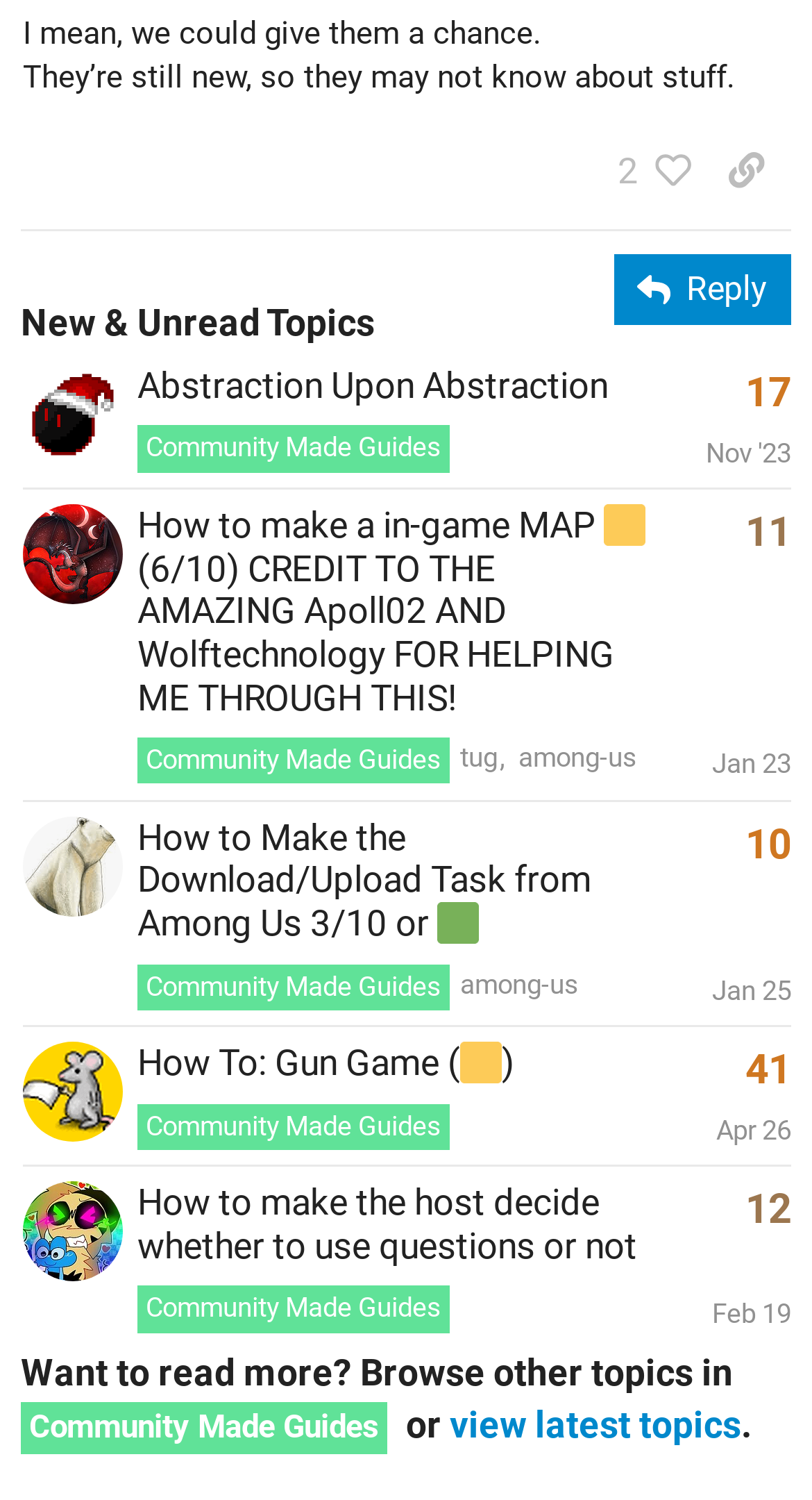What is the category of the topic 'How to make the host decide whether to use questions or not'?
Provide a detailed and well-explained answer to the question.

I found the category of the topic 'How to make the host decide whether to use questions or not' by looking at the link text in the fifth row of the 'New & Unread Topics' section. The link text is 'Community Made Guides'.